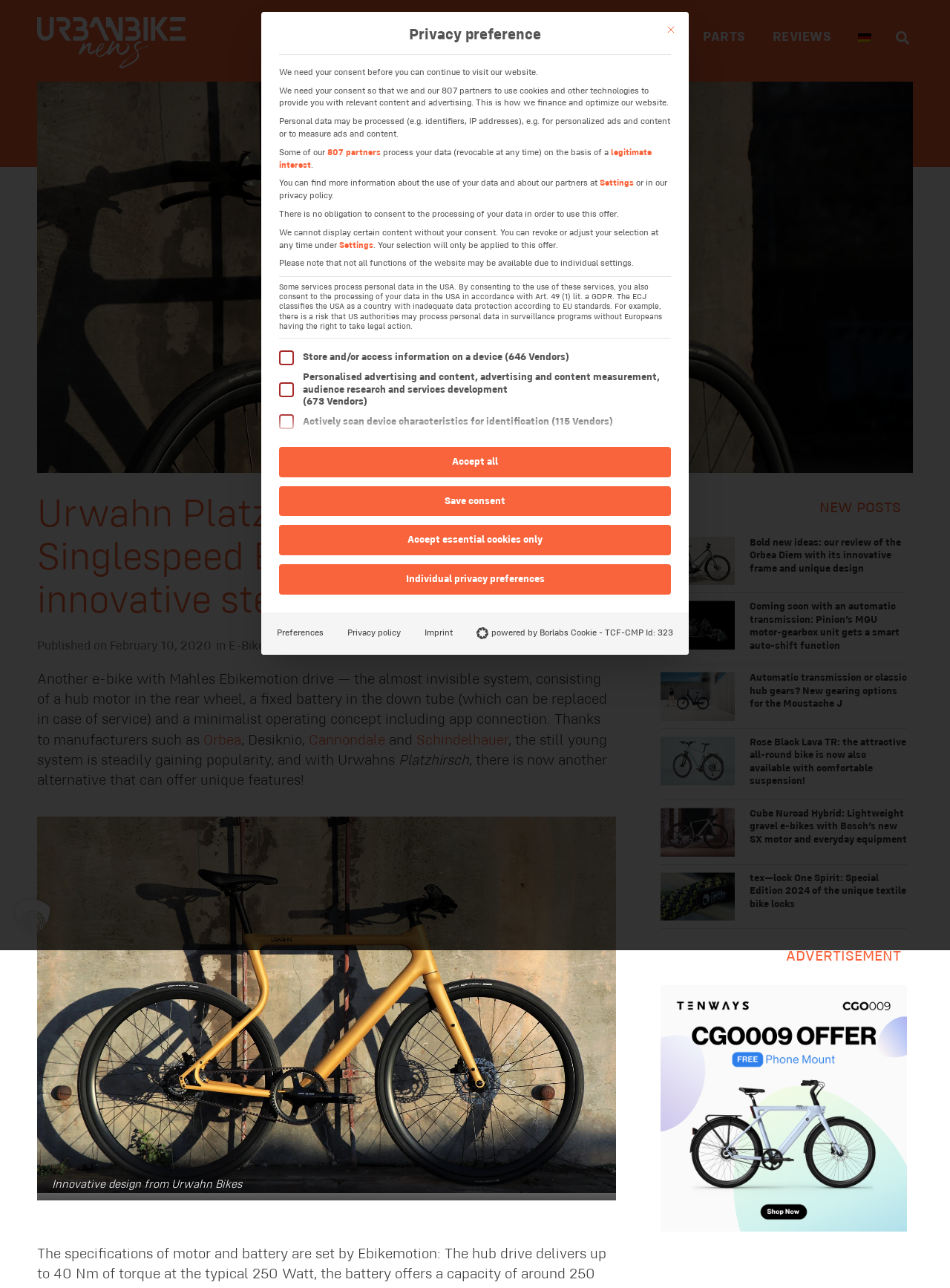Identify the bounding box coordinates of the part that should be clicked to carry out this instruction: "Click on E-BIKES".

[0.521, 0.0, 0.603, 0.058]